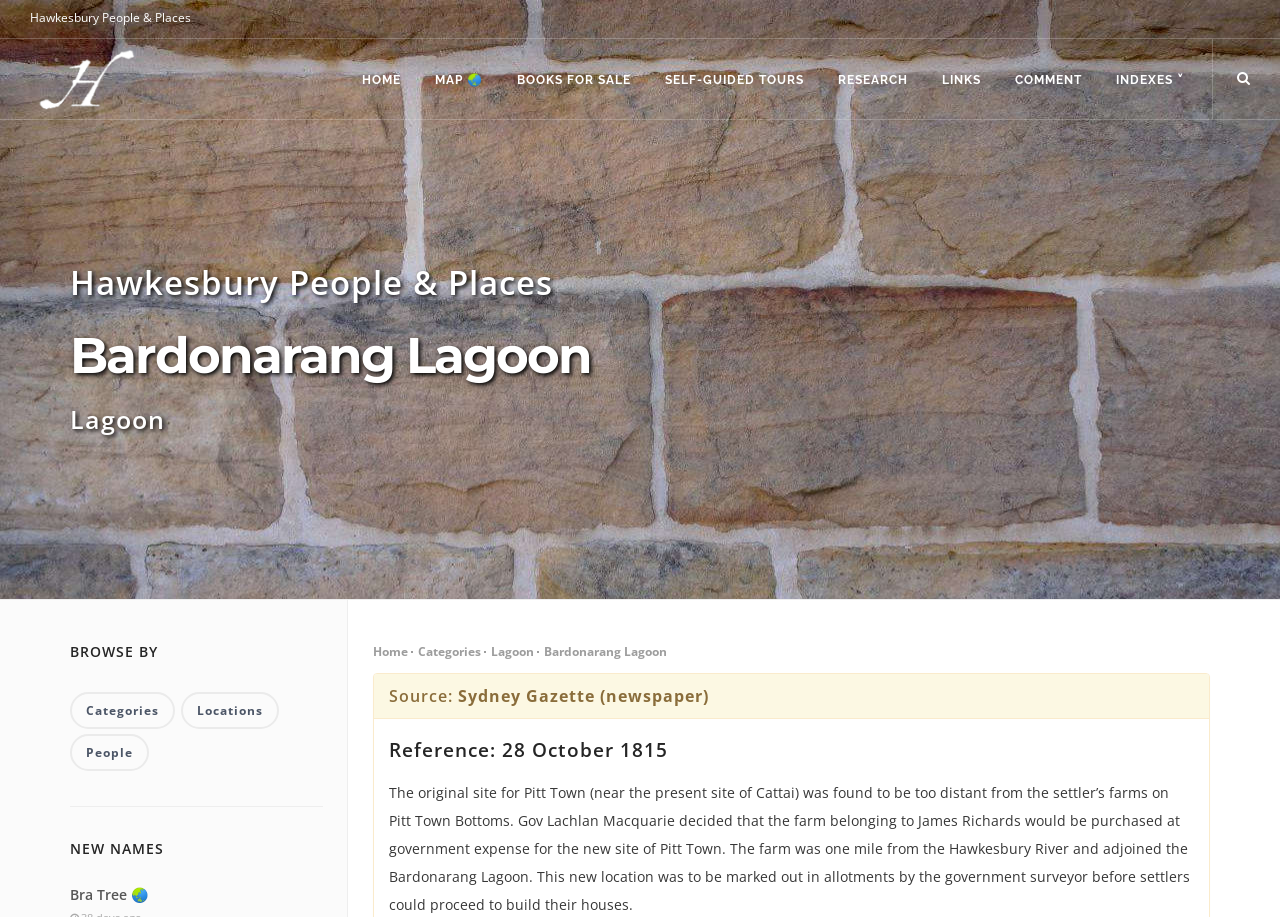Given the description "name="q" placeholder="Start typing to search"", provide the bounding box coordinates of the corresponding UI element.

[0.023, 0.043, 1.0, 0.13]